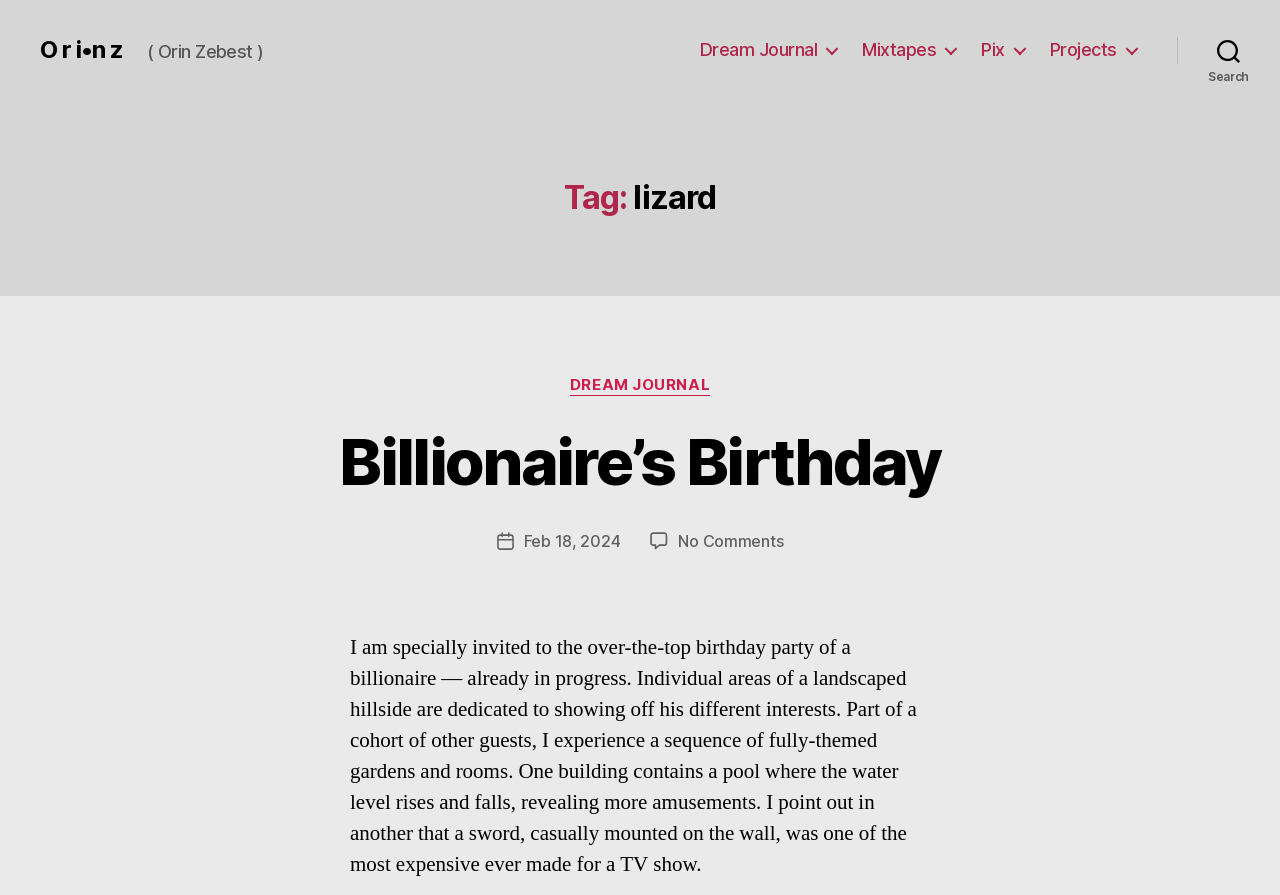Locate the bounding box coordinates of the clickable region necessary to complete the following instruction: "Click on the 'Dream Journal' link". Provide the coordinates in the format of four float numbers between 0 and 1, i.e., [left, top, right, bottom].

[0.547, 0.044, 0.654, 0.068]